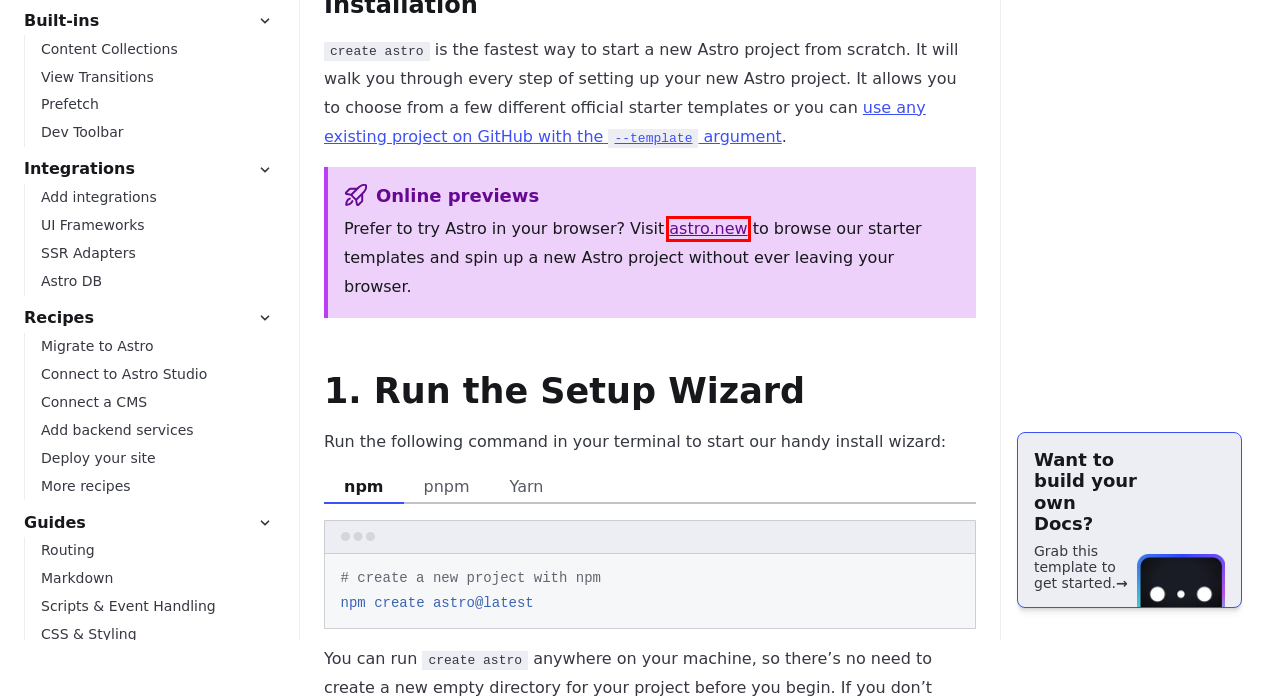You see a screenshot of a webpage with a red bounding box surrounding an element. Pick the webpage description that most accurately represents the new webpage after interacting with the element in the red bounding box. The options are:
A. Astro
B. 🌐 i18n and Translation | Astro Docs Docs (AD²)
C. Headless CMS: The way to modern content | Storyblok
D. Getting Started | astro.new
E. Astro - Visual Studio Marketplace
F. Starlight 🌟 Build documentation sites with Astro
G. Application Performance Monitoring & Error Tracking Software | Sentry
H. Vercel: Build and deploy the best Web experiences with The Frontend Cloud

D